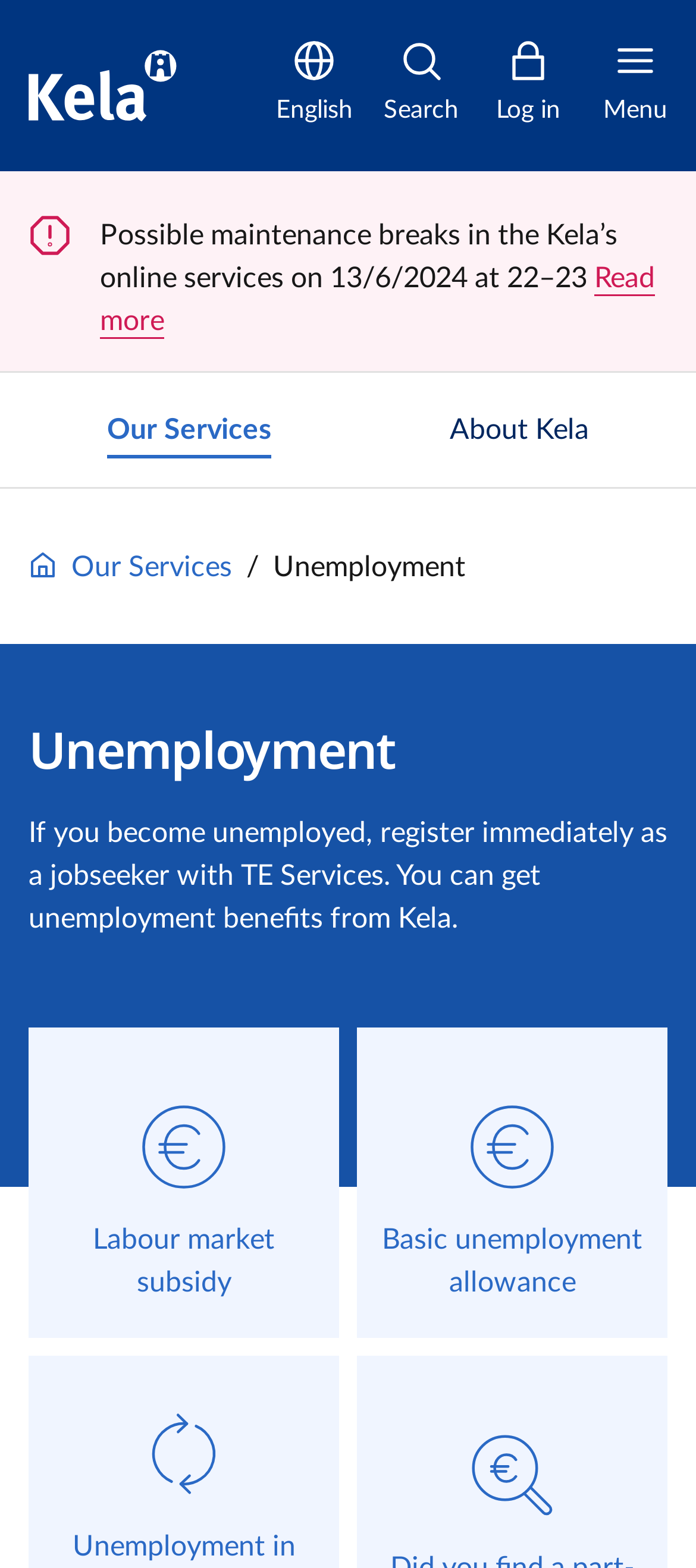Show the bounding box coordinates of the region that should be clicked to follow the instruction: "log in."

[0.672, 0.009, 0.846, 0.1]